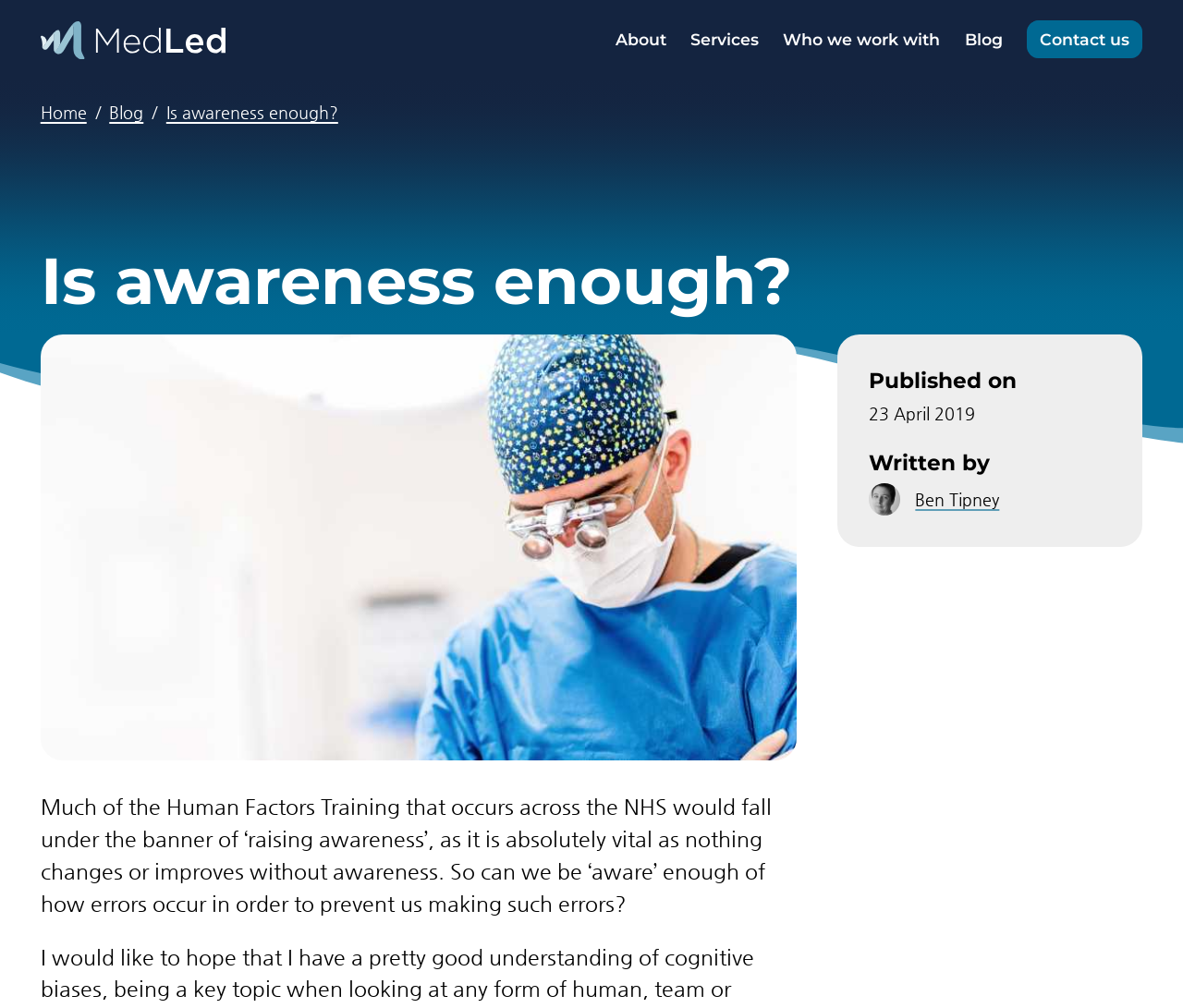Identify and extract the heading text of the webpage.

Is awareness enough?